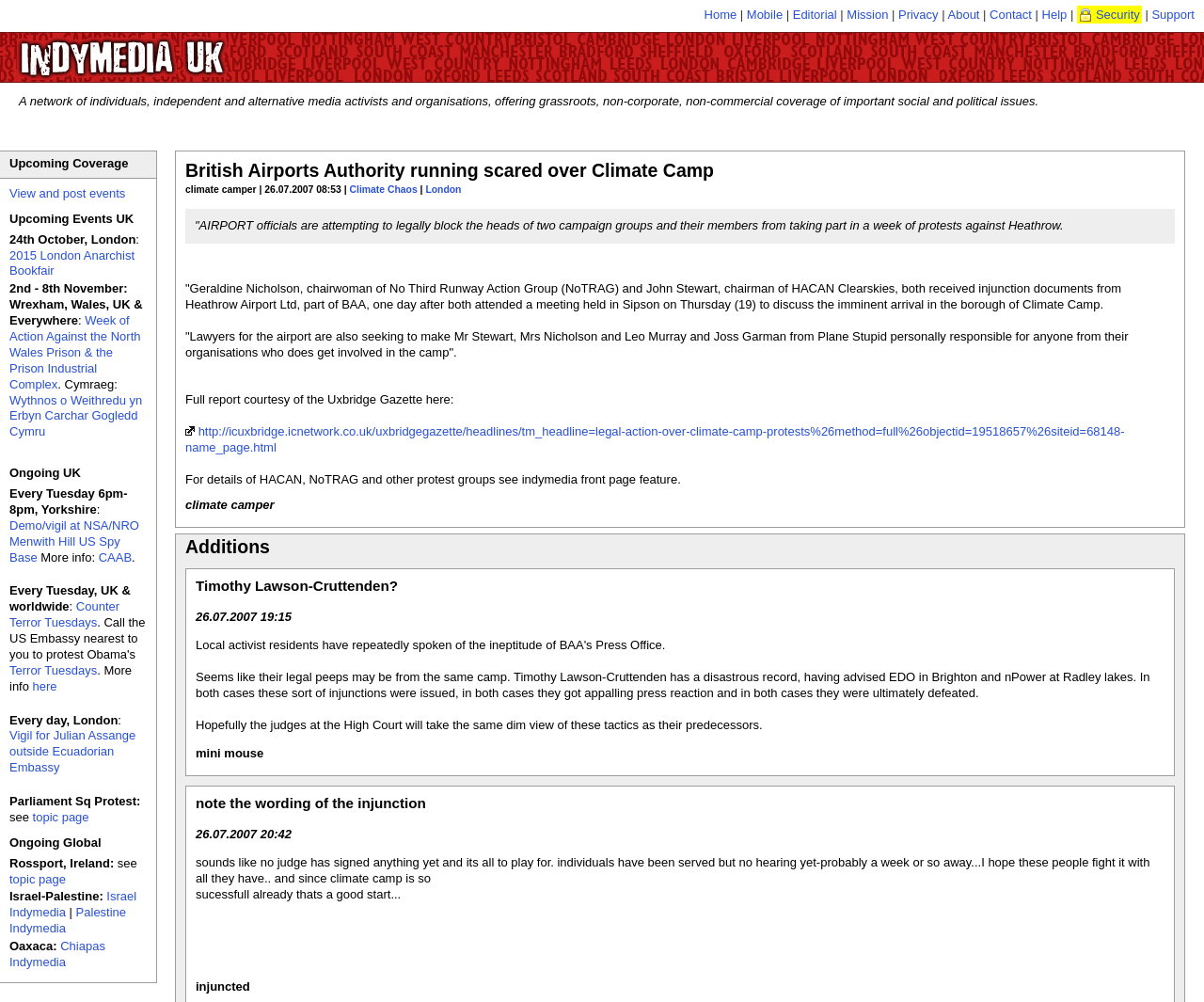What is the topic of the article?
Provide a fully detailed and comprehensive answer to the question.

The topic of the article can be inferred from the text content of the webpage, which mentions 'Heathrow Airport Ltd' and 'Climate Camp'.